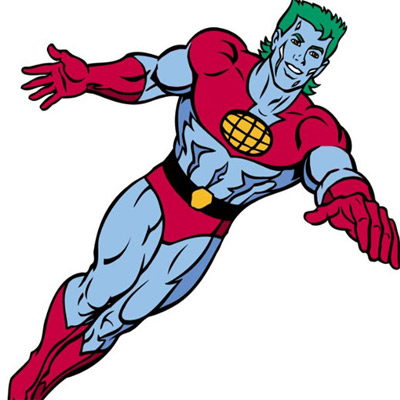Please respond in a single word or phrase: 
What is the purpose of Captain Planet's creation?

to inspire children to protect the environment